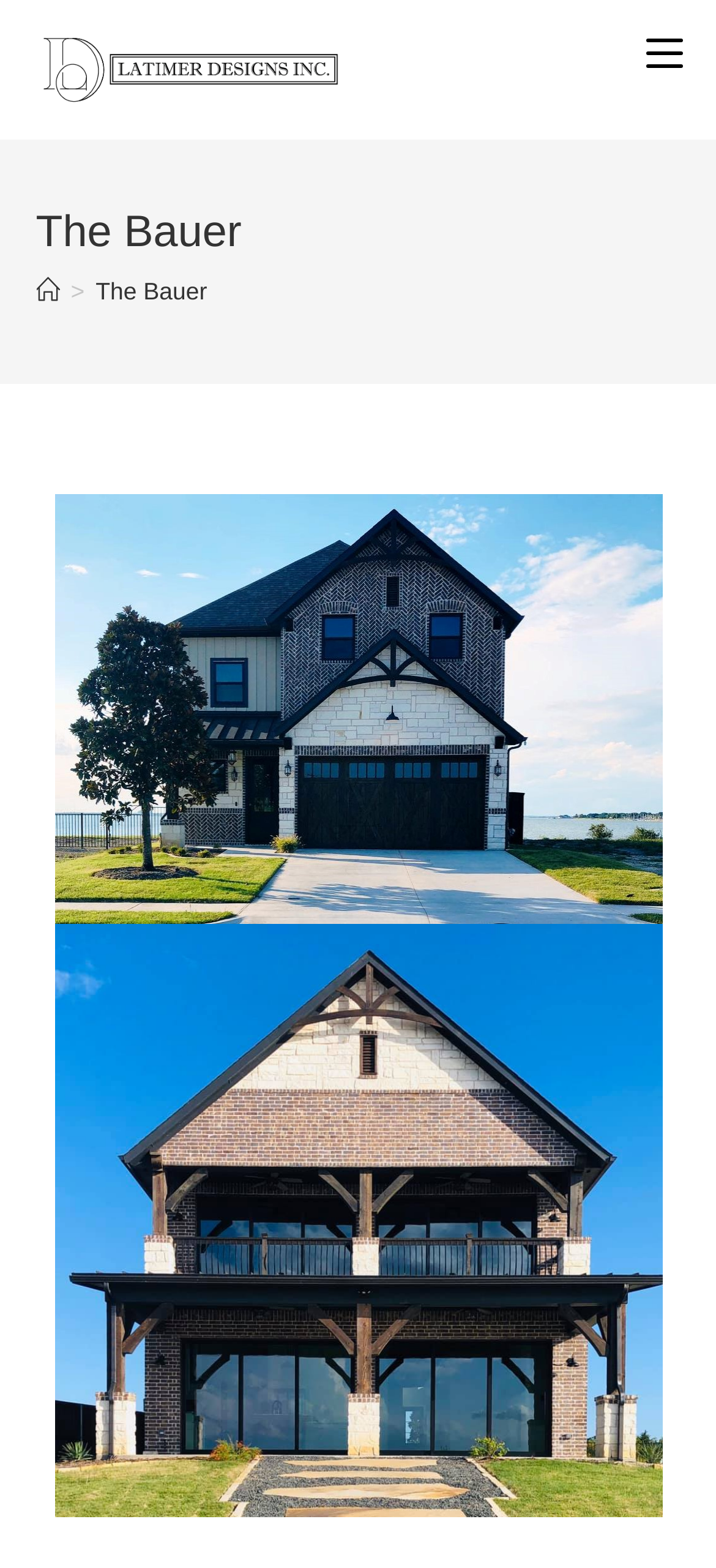How many figures are there on the page?
Answer with a single word or phrase by referring to the visual content.

2